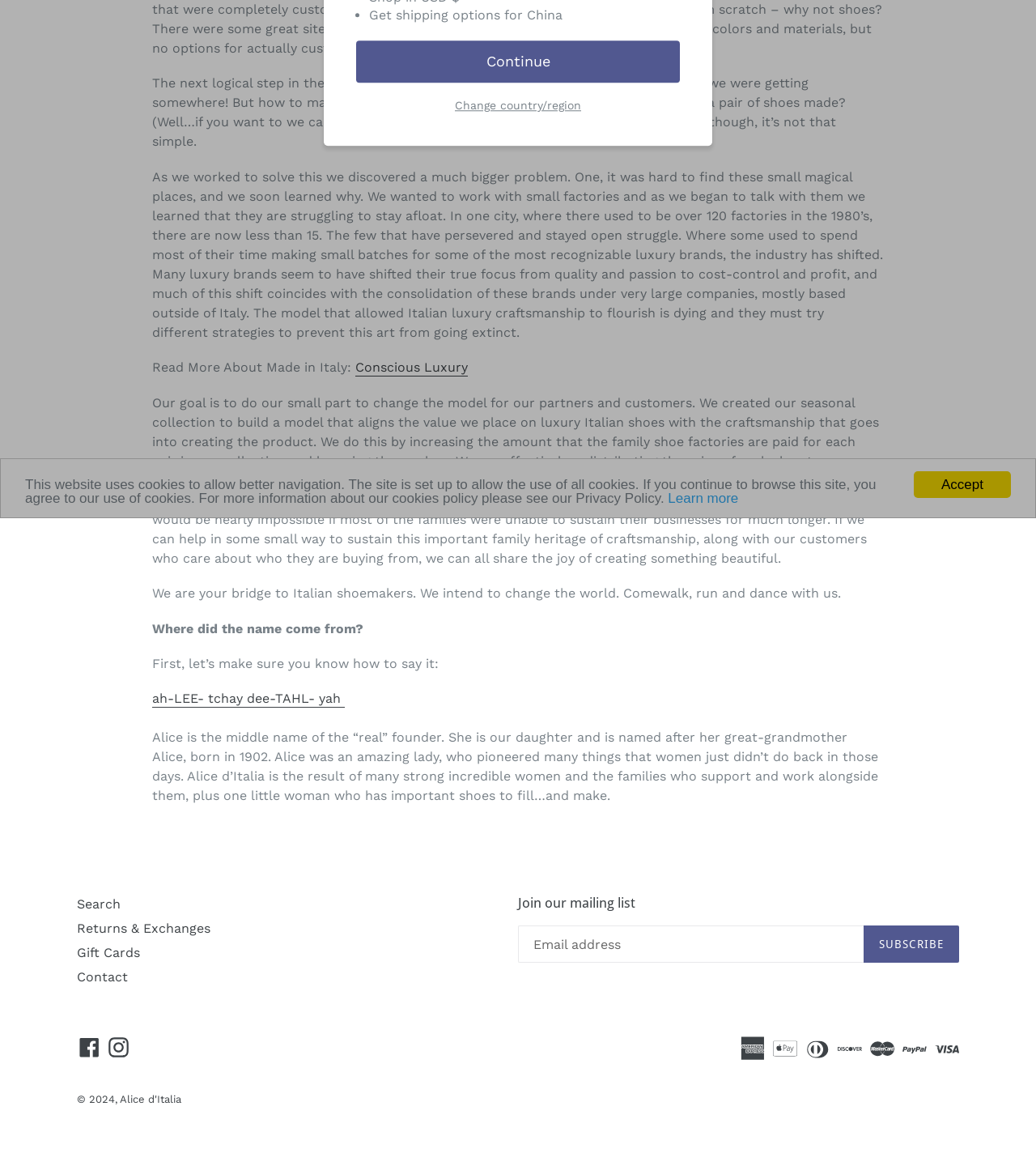Given the following UI element description: "Returns & Exchanges", find the bounding box coordinates in the webpage screenshot.

[0.074, 0.799, 0.203, 0.812]